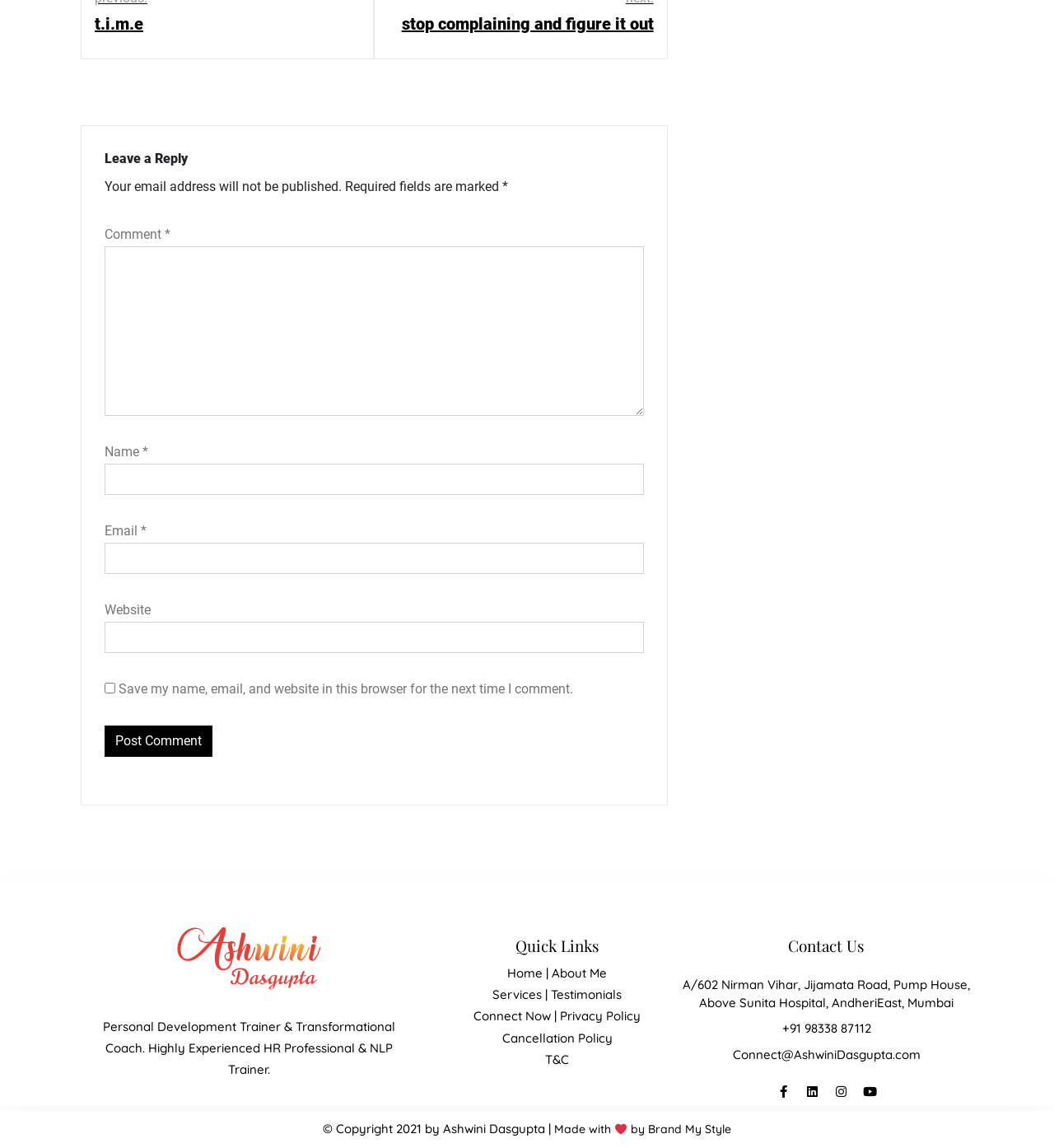Using the description "parent_node: Comment * name="comment"", locate and provide the bounding box of the UI element.

[0.099, 0.214, 0.611, 0.362]